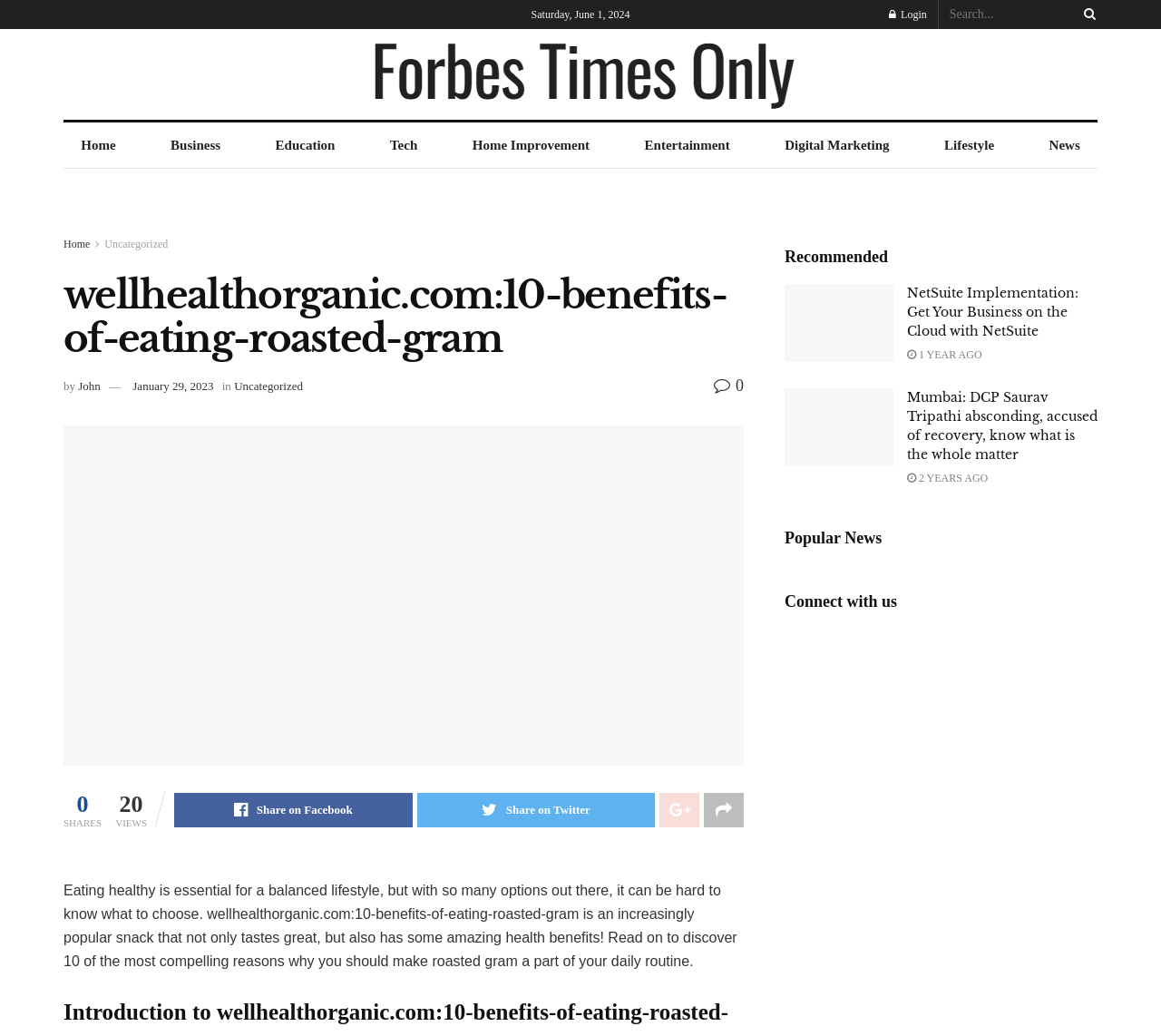Indicate the bounding box coordinates of the clickable region to achieve the following instruction: "Read the article about 10 benefits of eating roasted gram."

[0.055, 0.41, 0.641, 0.739]